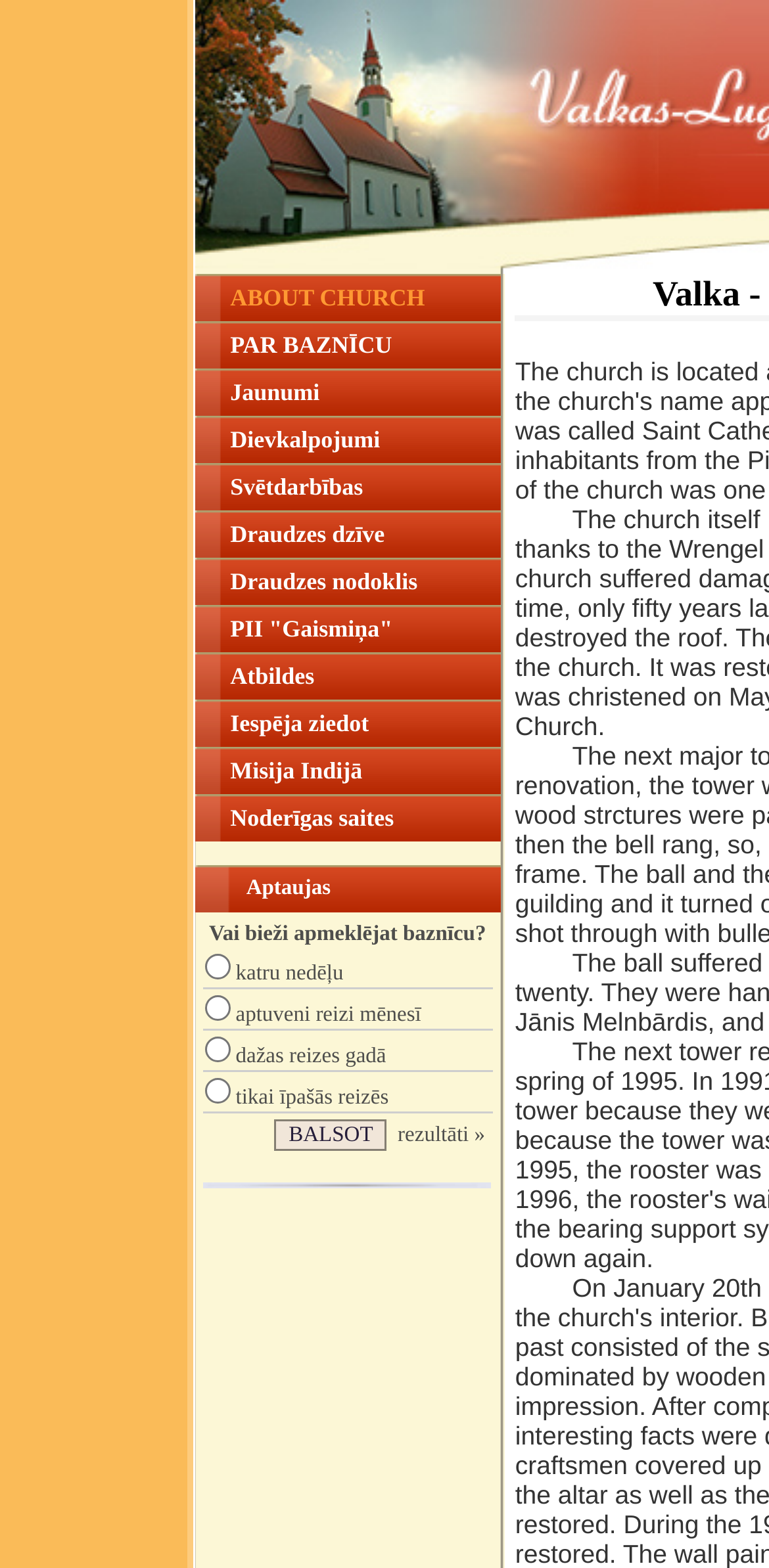Please reply to the following question with a single word or a short phrase:
How many links are there in the first layout table?

11